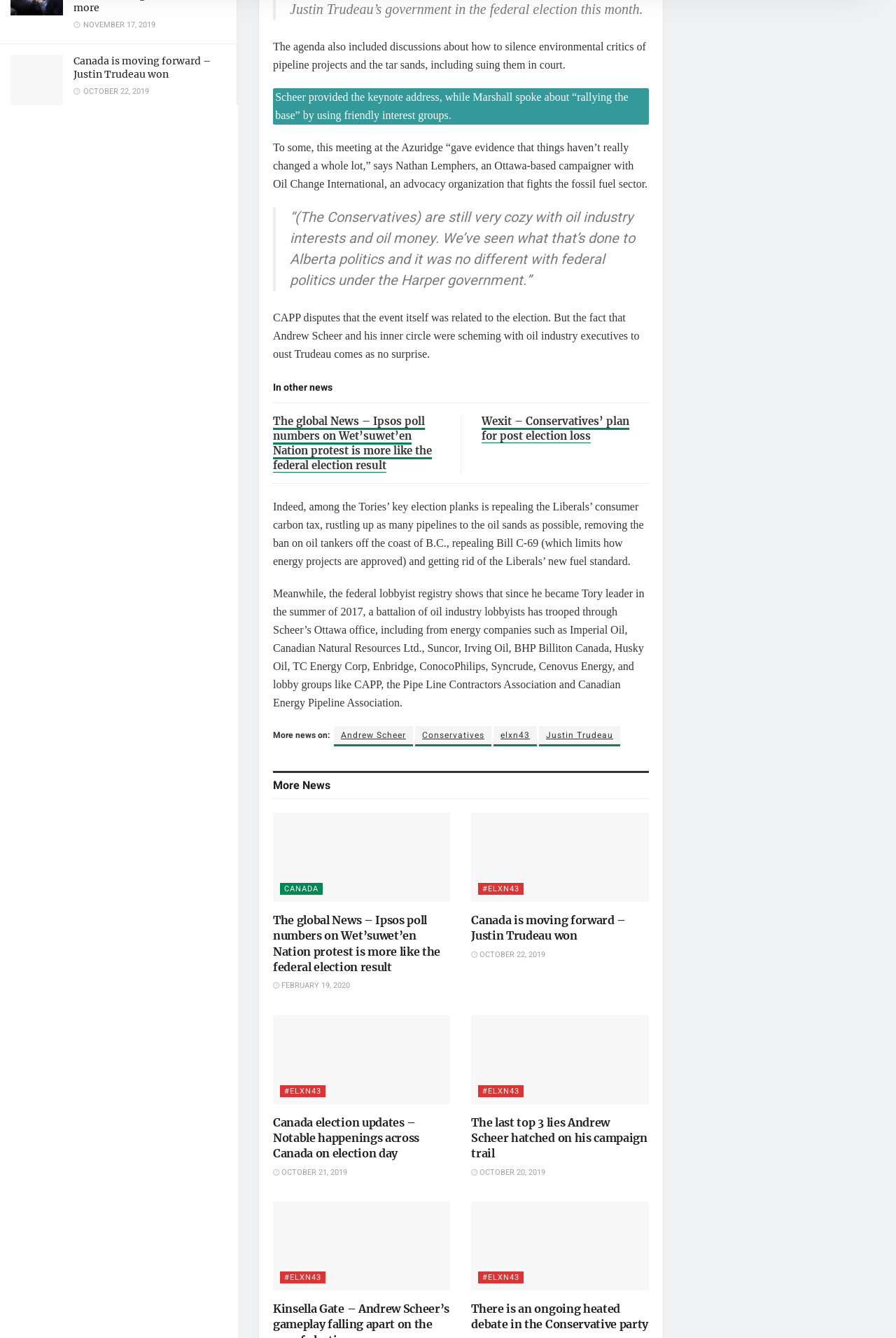Give a concise answer using one word or a phrase to the following question:
Who is the person in the image below the heading 'The last top 3 lies Andrew Scheer hatched on his campaign trail'?

Andrew Scheer